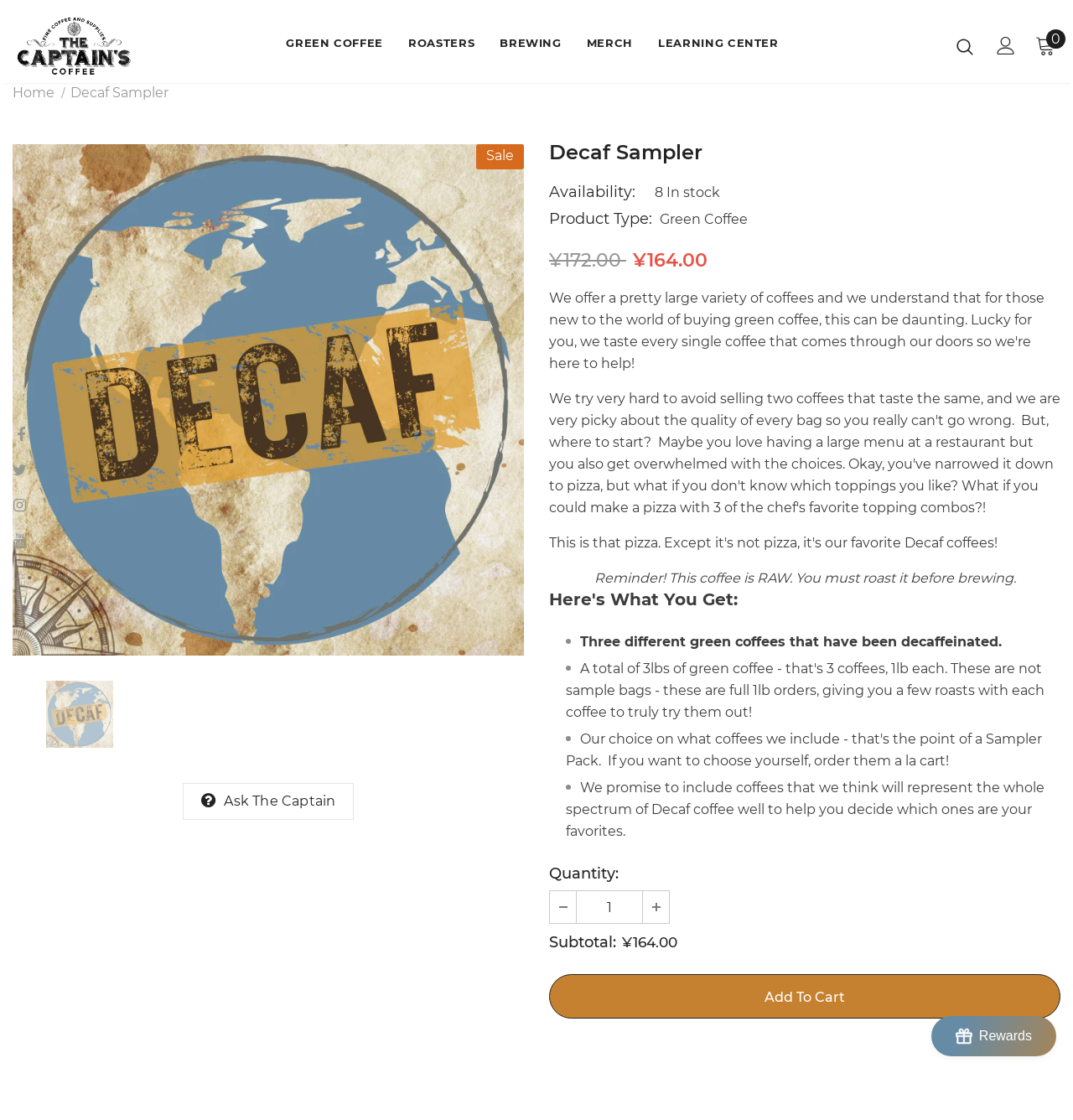Explain the webpage in detail.

This webpage is about a decaf coffee sampler product from "The Captain's Coffee". At the top, there is a navigation menu with links to "GREEN COFFEE", "ROASTERS", "BREWING", "MERCH", and "LEARNING CENTER". On the right side of the navigation menu, there are links to "Search Icon", "user", and a cart with "0" items.

Below the navigation menu, there is a main section with a heading "Decaf Sampler" and a subheading "Sale". There is a dropdown list with an option "Decaf Sampler" selected. 

On the left side of the main section, there is a section with a heading "Ask The Captain" and a link to ask the captain. On the right side, there is a section with product details, including "Availability: 8 In stock", "Product Type: Green Coffee", and prices "¥172.00" and "¥164.00". 

Below the product details, there is a section with a heading "Here's What You Get:" and a description of the product, which includes three different green coffees that have been decaffeinated. The section also mentions that the company promises to include coffees that represent the whole spectrum of Decaf coffee well to help customers decide which ones are their favorites.

Further down, there is a section with a heading "Quantity:" and a spin button to select the quantity, with a default value of "1". There is also a "Subtotal:" section with a price of "¥164.00" and an "Add to cart" button.

At the bottom of the page, there are social media links to "Facebook", "Twitter", "Instagram", and "YouTube", as well as a "NEWSLETTER" section and a "Rewards" button.